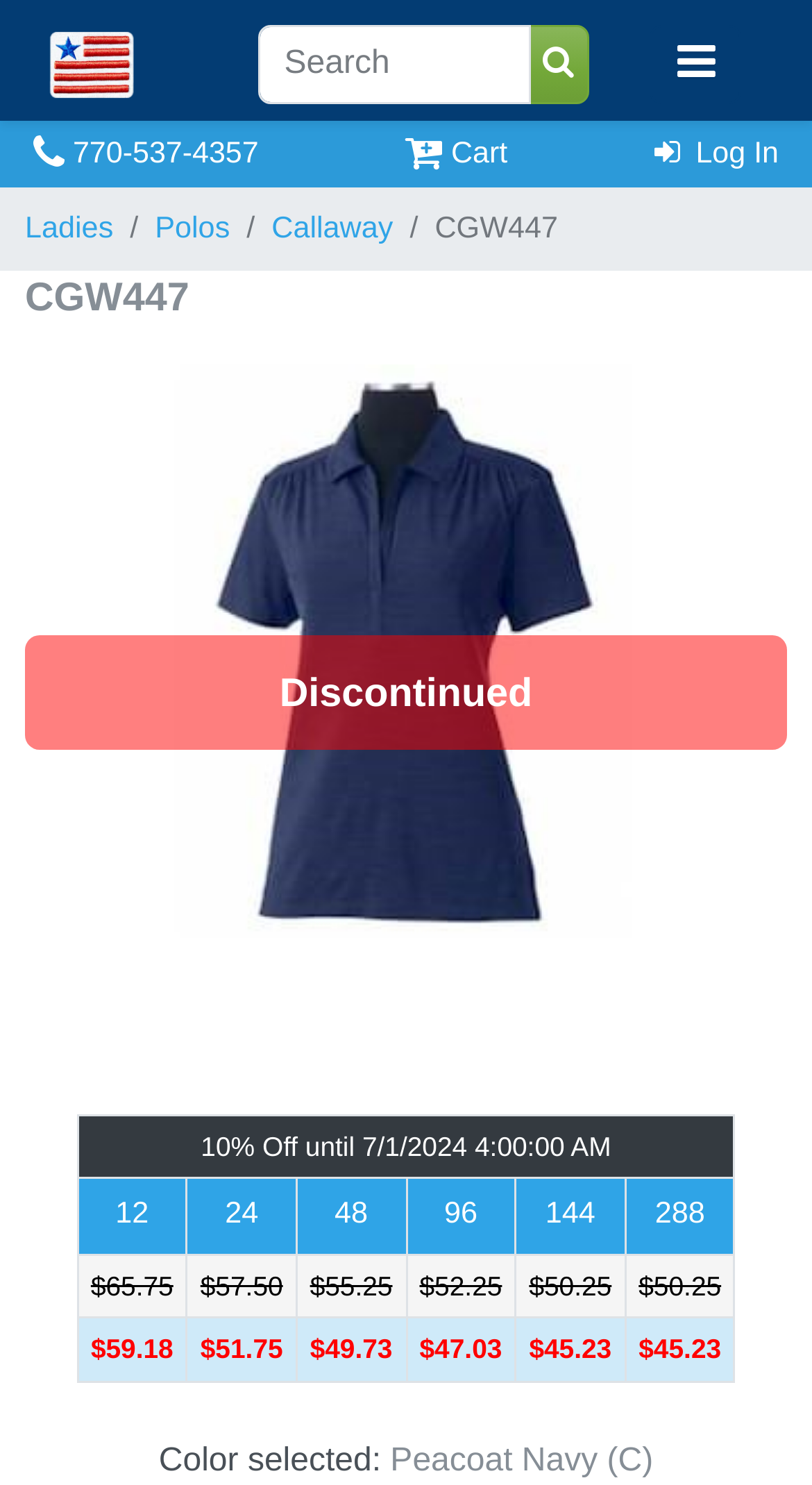Please provide the bounding box coordinates in the format (top-left x, top-left y, bottom-right x, bottom-right y). Remember, all values are floating point numbers between 0 and 1. What is the bounding box coordinate of the region described as: Cart

[0.499, 0.093, 0.625, 0.115]